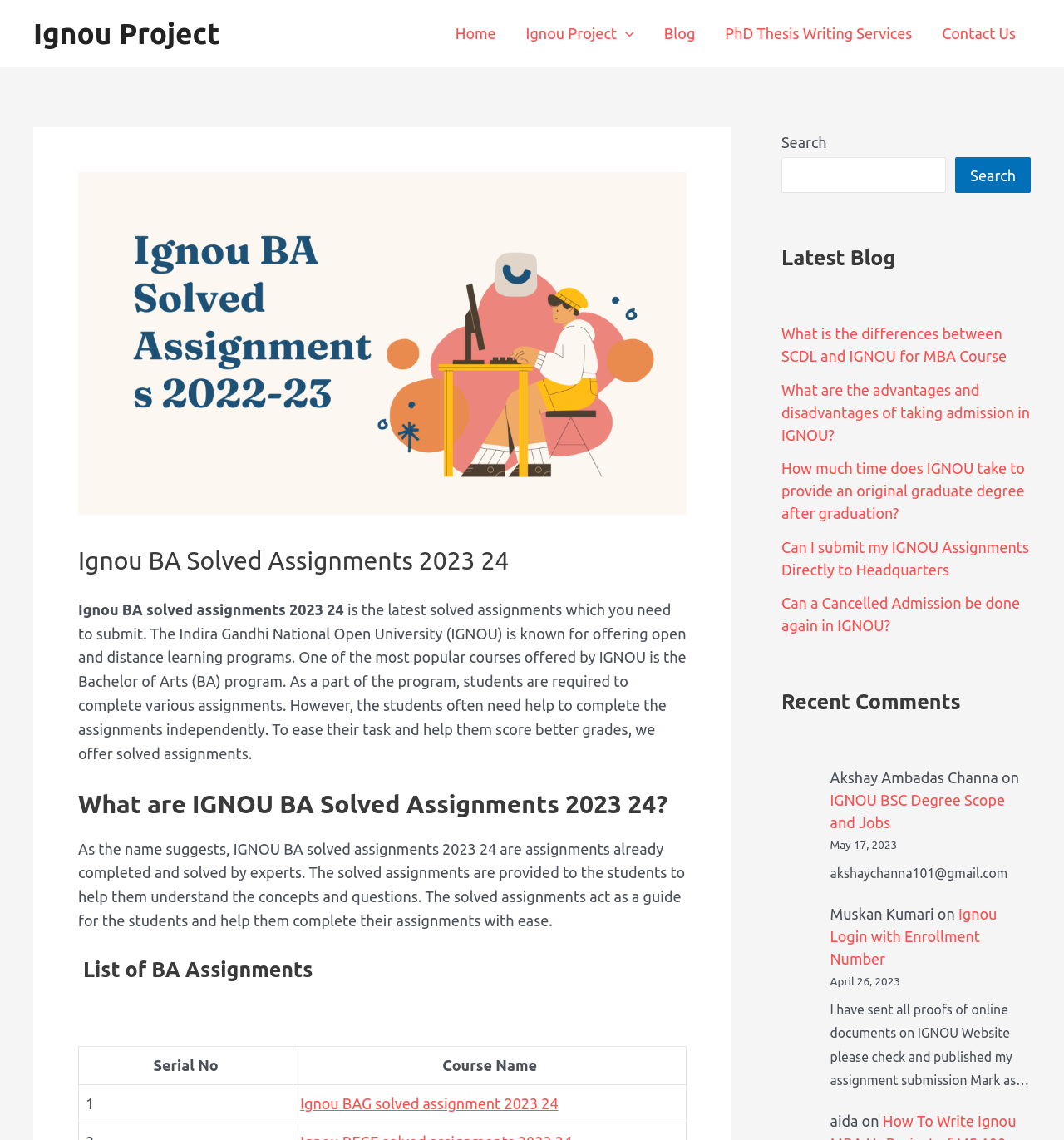Specify the bounding box coordinates of the element's region that should be clicked to achieve the following instruction: "Click on the 'Contact Us' link". The bounding box coordinates consist of four float numbers between 0 and 1, in the format [left, top, right, bottom].

[0.871, 0.0, 0.969, 0.058]